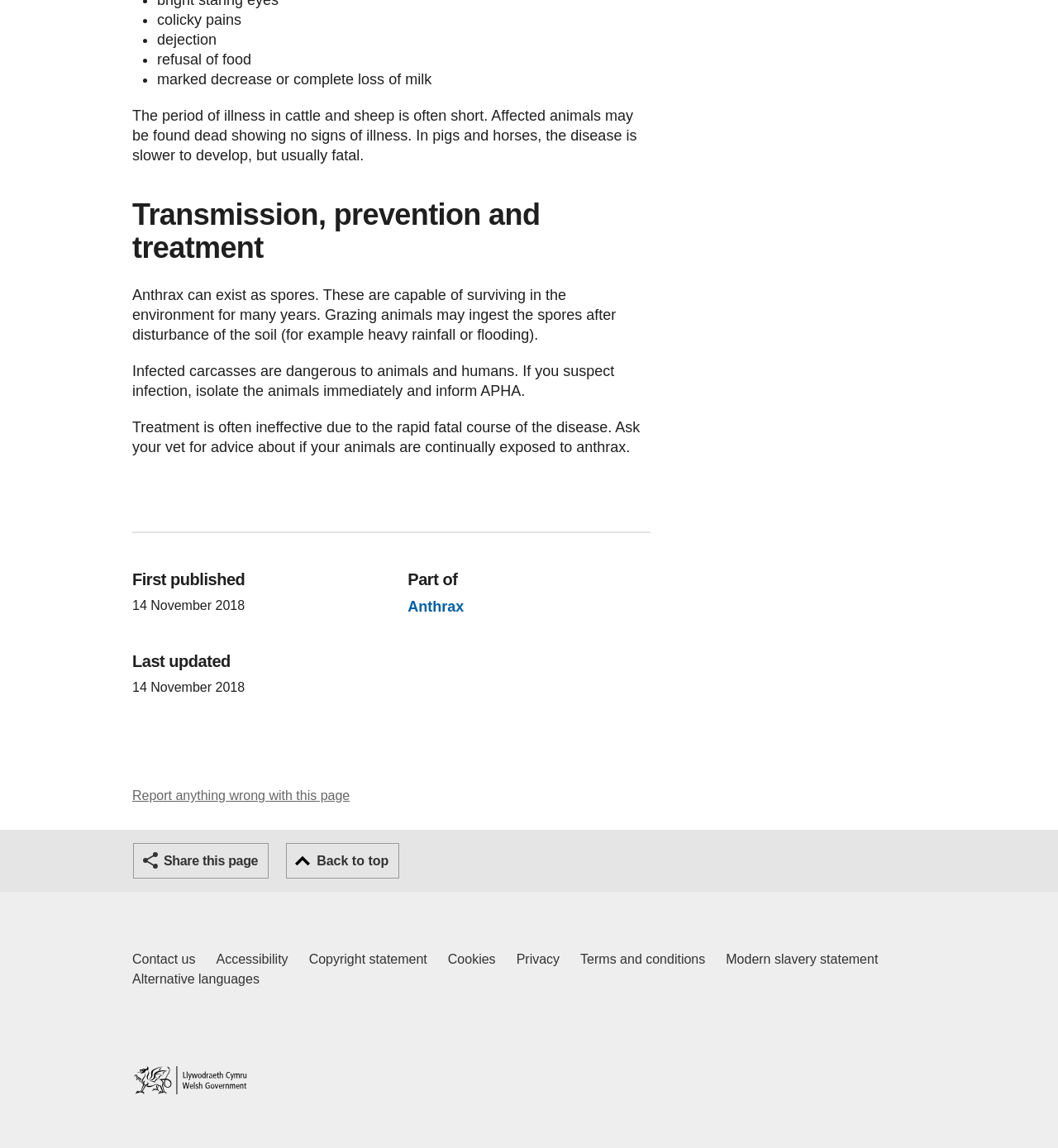How can grazing animals get infected with anthrax?
Based on the image, please offer an in-depth response to the question.

According to the webpage, 'Grazing animals may ingest the spores after disturbance of the soil (for example heavy rainfall or flooding).' This suggests that grazing animals can get infected with anthrax by ingesting the spores of the bacteria, which can be present in the soil and become airborne or ingested during heavy rainfall or flooding.